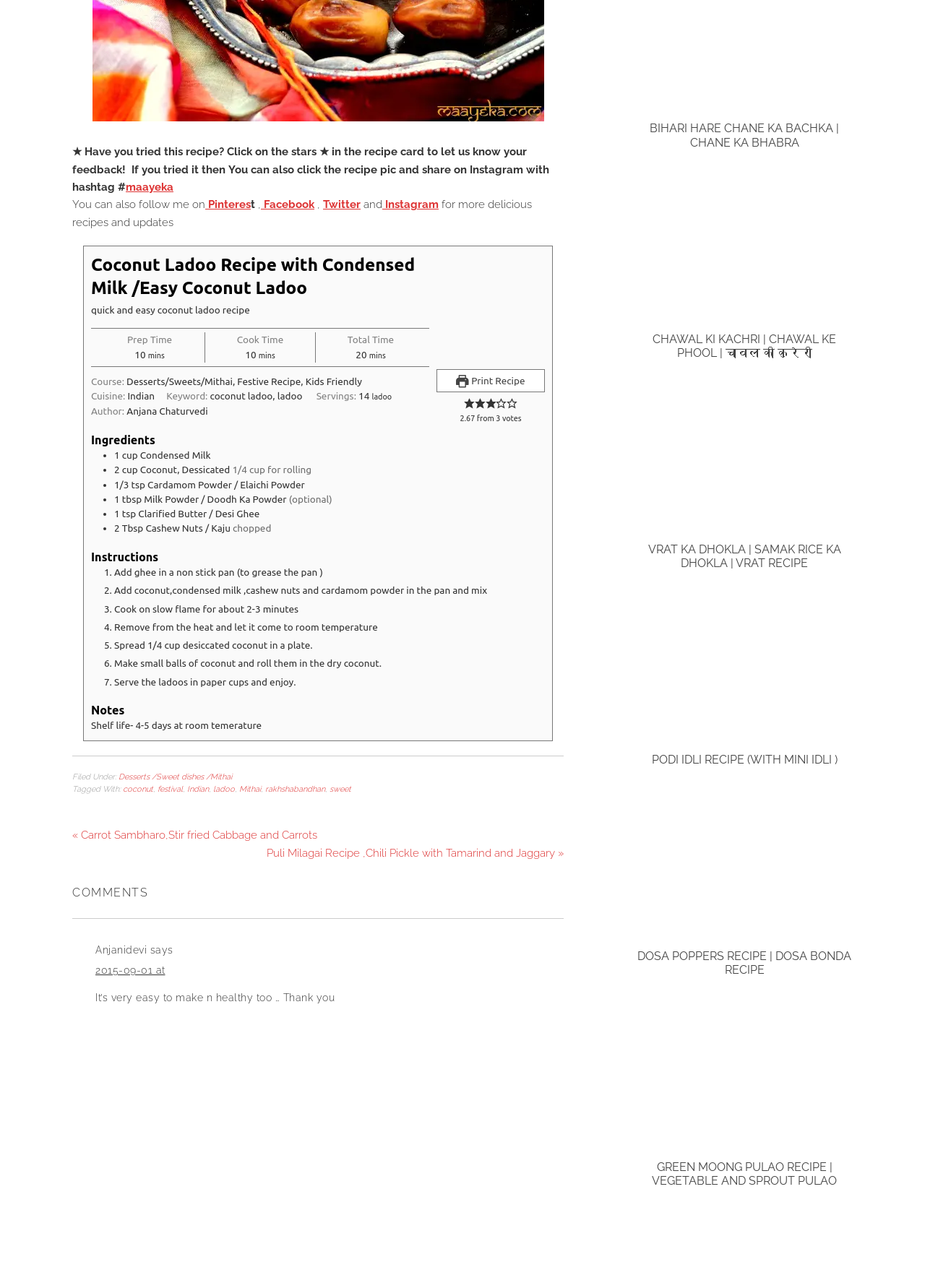Provide a one-word or one-phrase answer to the question:
What is the author of this recipe?

Anjana Chaturvedi